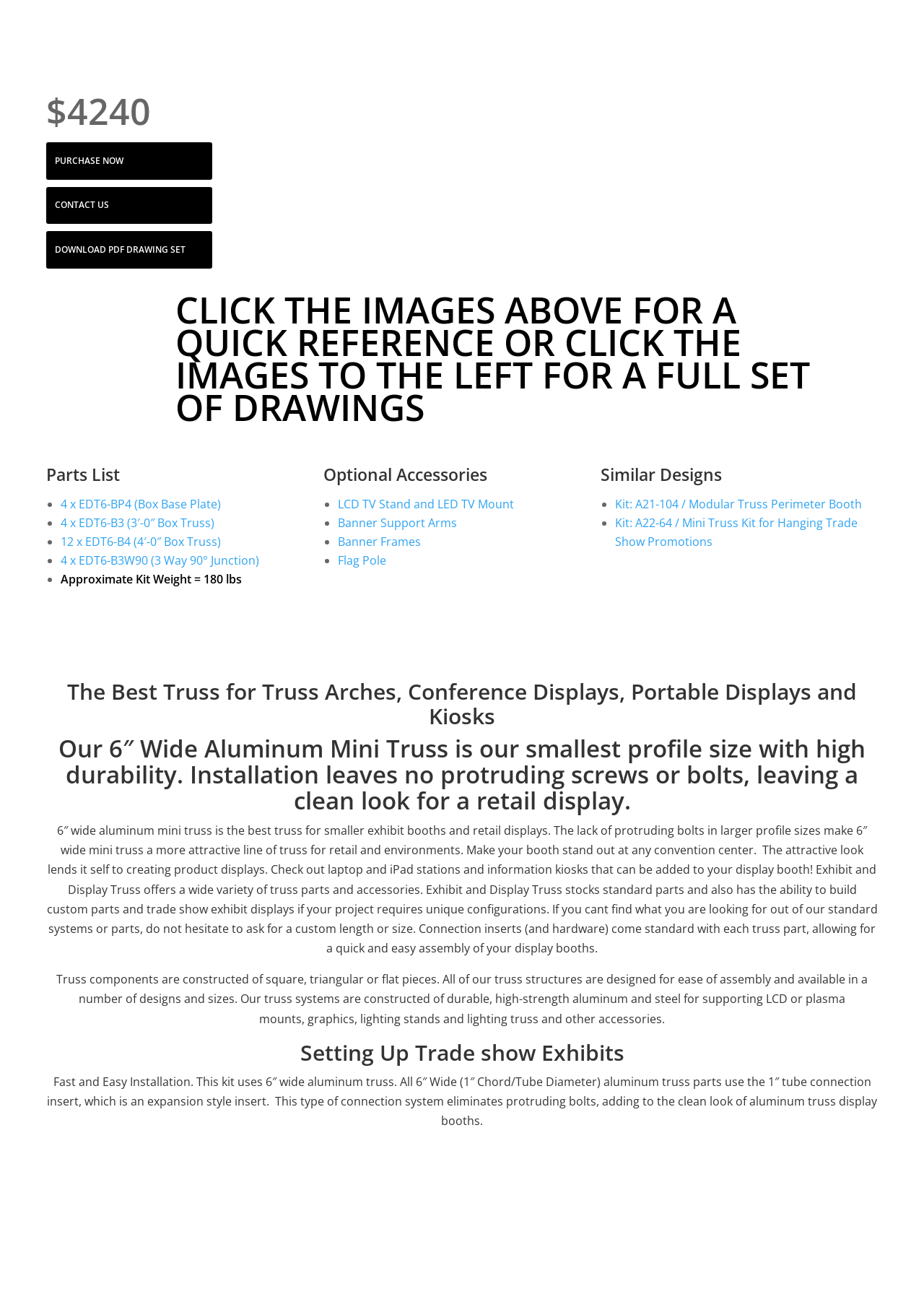Show the bounding box coordinates for the HTML element as described: "DOWNLOAD PDF DRAWING SET".

[0.05, 0.179, 0.23, 0.207]